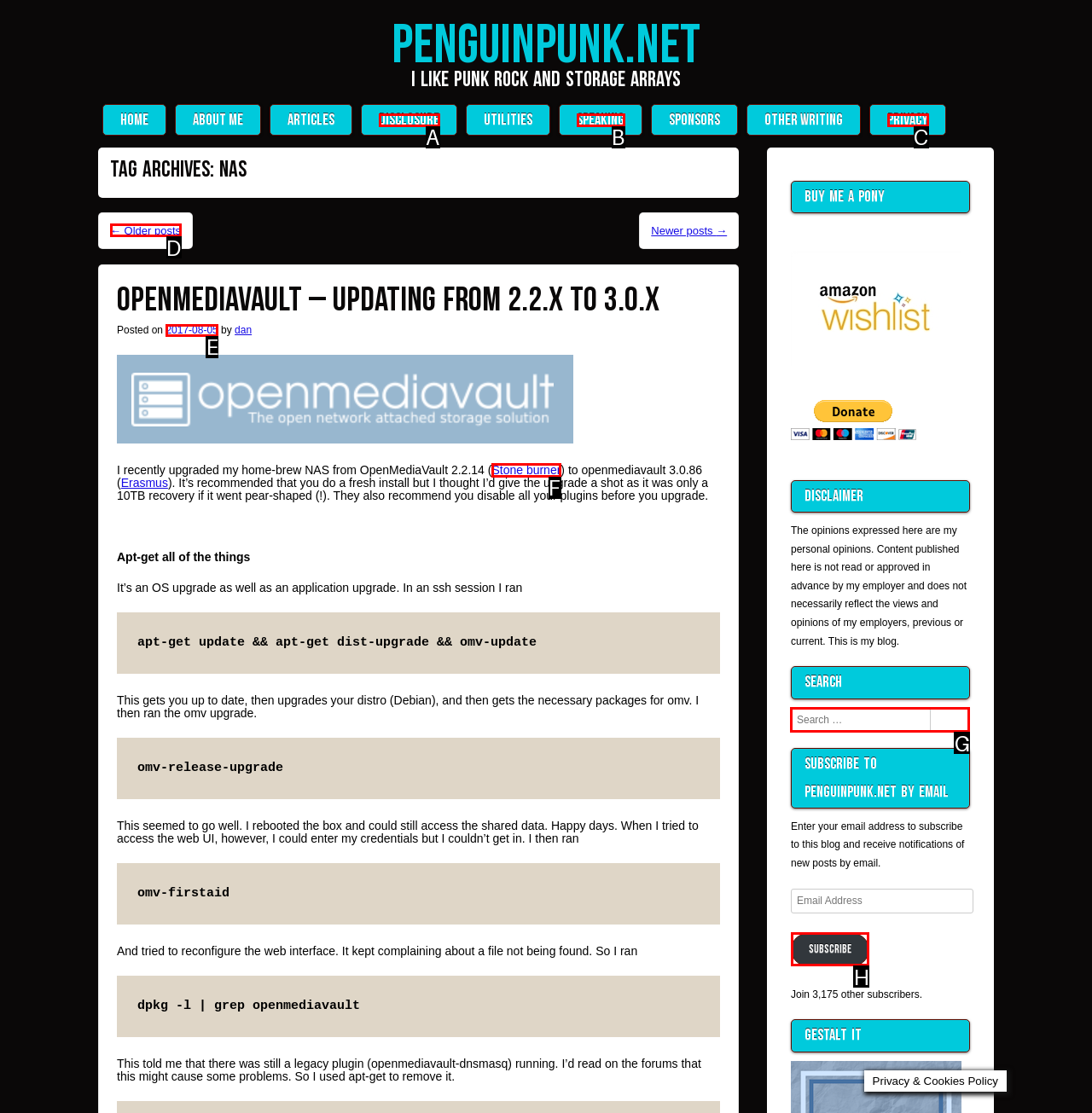Which UI element's letter should be clicked to achieve the task: Search for something
Provide the letter of the correct choice directly.

G